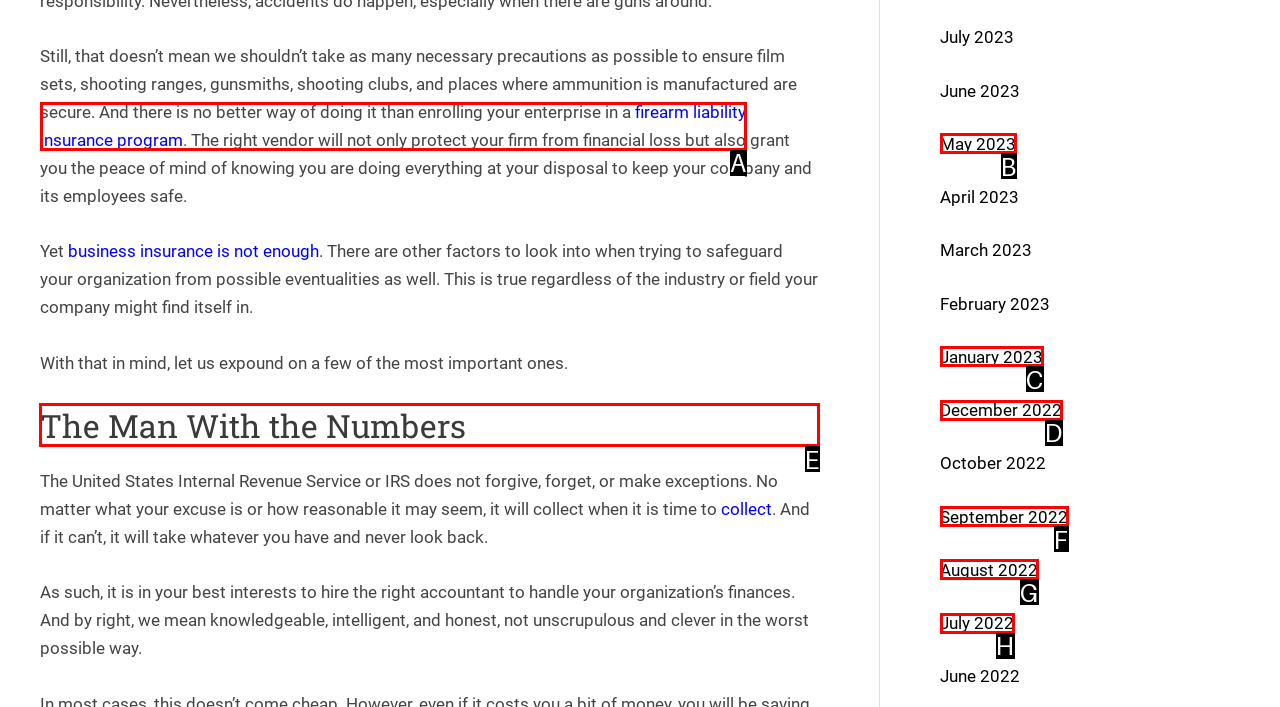Decide which HTML element to click to complete the task: explore The Man With the Numbers Provide the letter of the appropriate option.

E